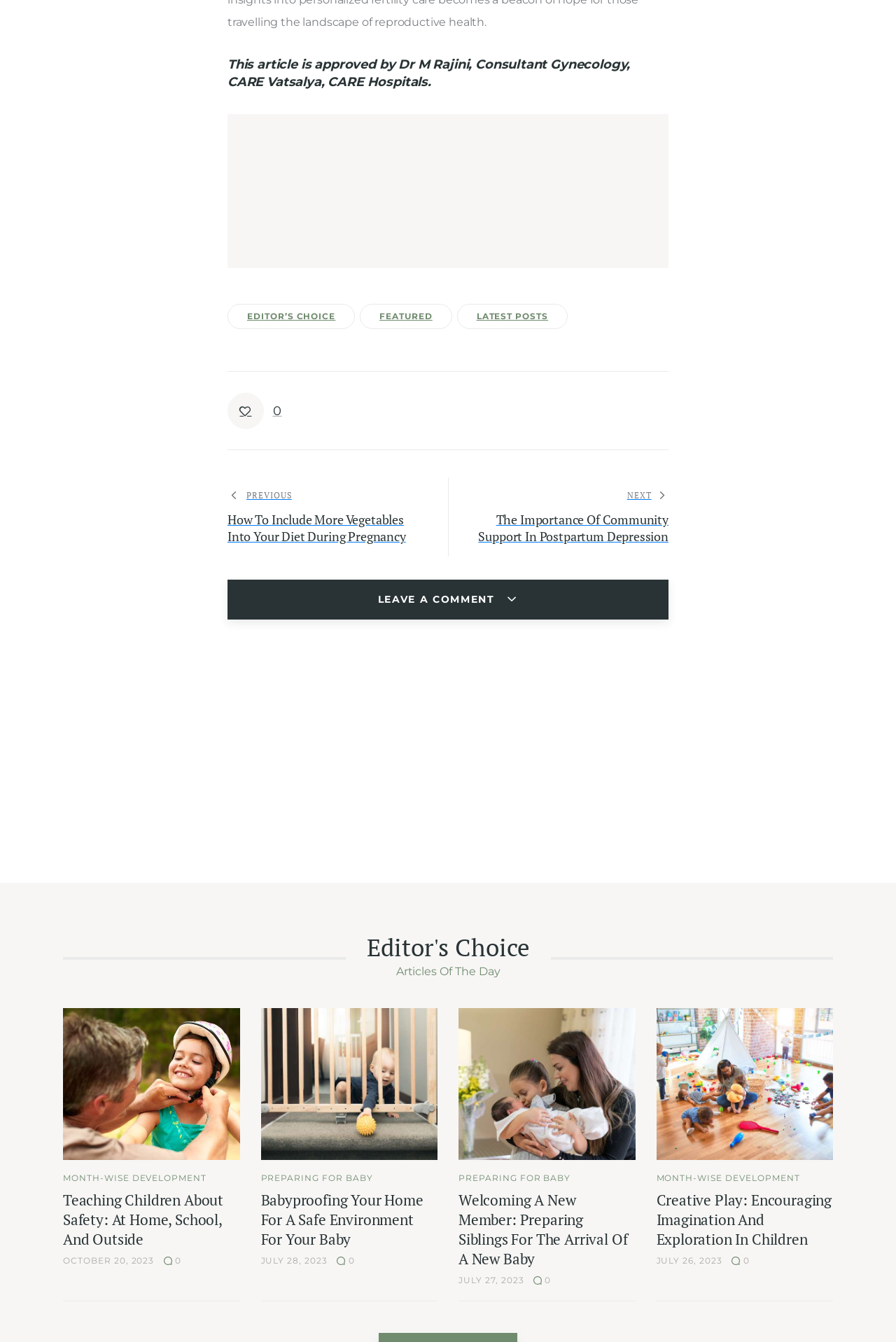Find the bounding box coordinates of the clickable area required to complete the following action: "Click on the 'NEXT' button".

[0.523, 0.364, 0.746, 0.406]